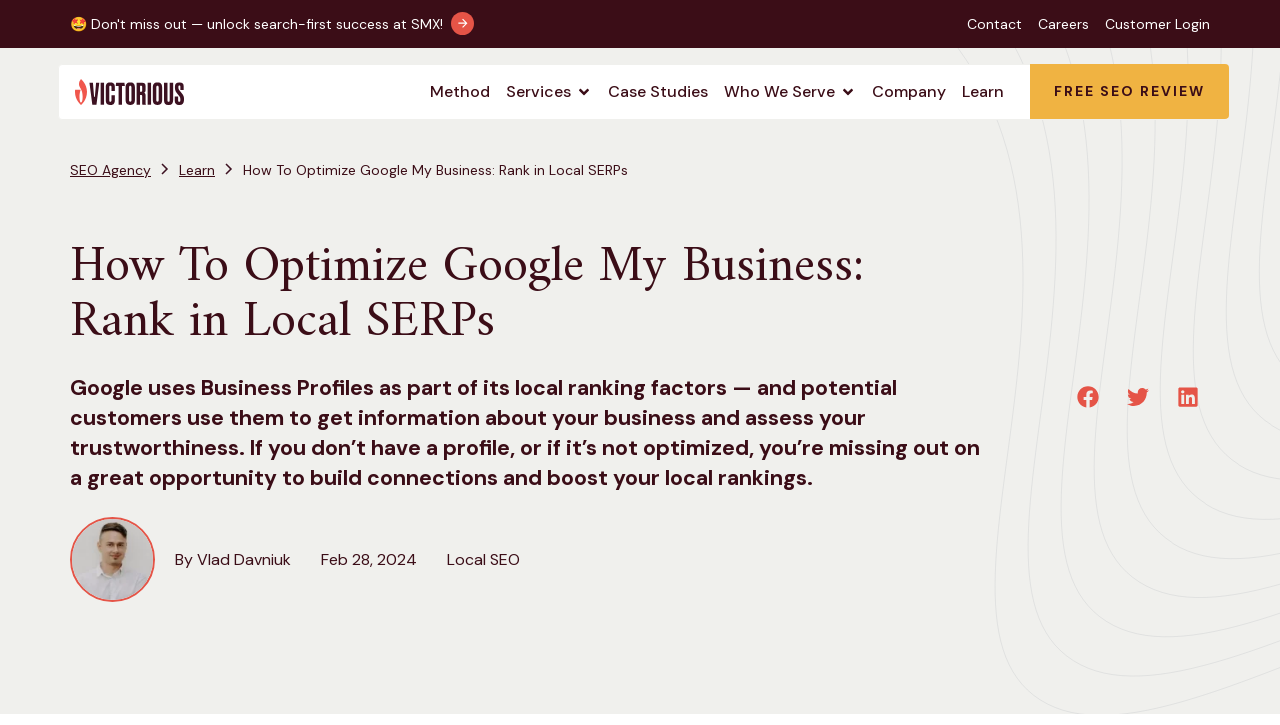Give a detailed overview of the webpage's appearance and contents.

This webpage is about Google My Business optimization, specifically focusing on how to rank in local search results. At the top left, there is a logo of Victorious SEO, accompanied by a navigation menu that contains links to various sections such as Method, Services, Case Studies, and more. 

On the top right, there are links to Contact, Careers, and Customer Login. Below the logo, there is a breadcrumb navigation that shows the current page's location within the website, with links to SEO Agency, Learn, and the current page, How To Optimize Google My Business.

The main content of the page starts with a heading that repeats the title of the page, followed by a paragraph of text that explains the importance of Google My Business profiles for local ranking factors. 

Below this text, there are three social media sharing buttons for Facebook, Twitter, and LinkedIn, each accompanied by a small icon. 

Further down, there is an author byline with a link to the author's name, Vlad Davniuk, and a publication date of February 28, 2024. There is also a link to Local SEO nearby.